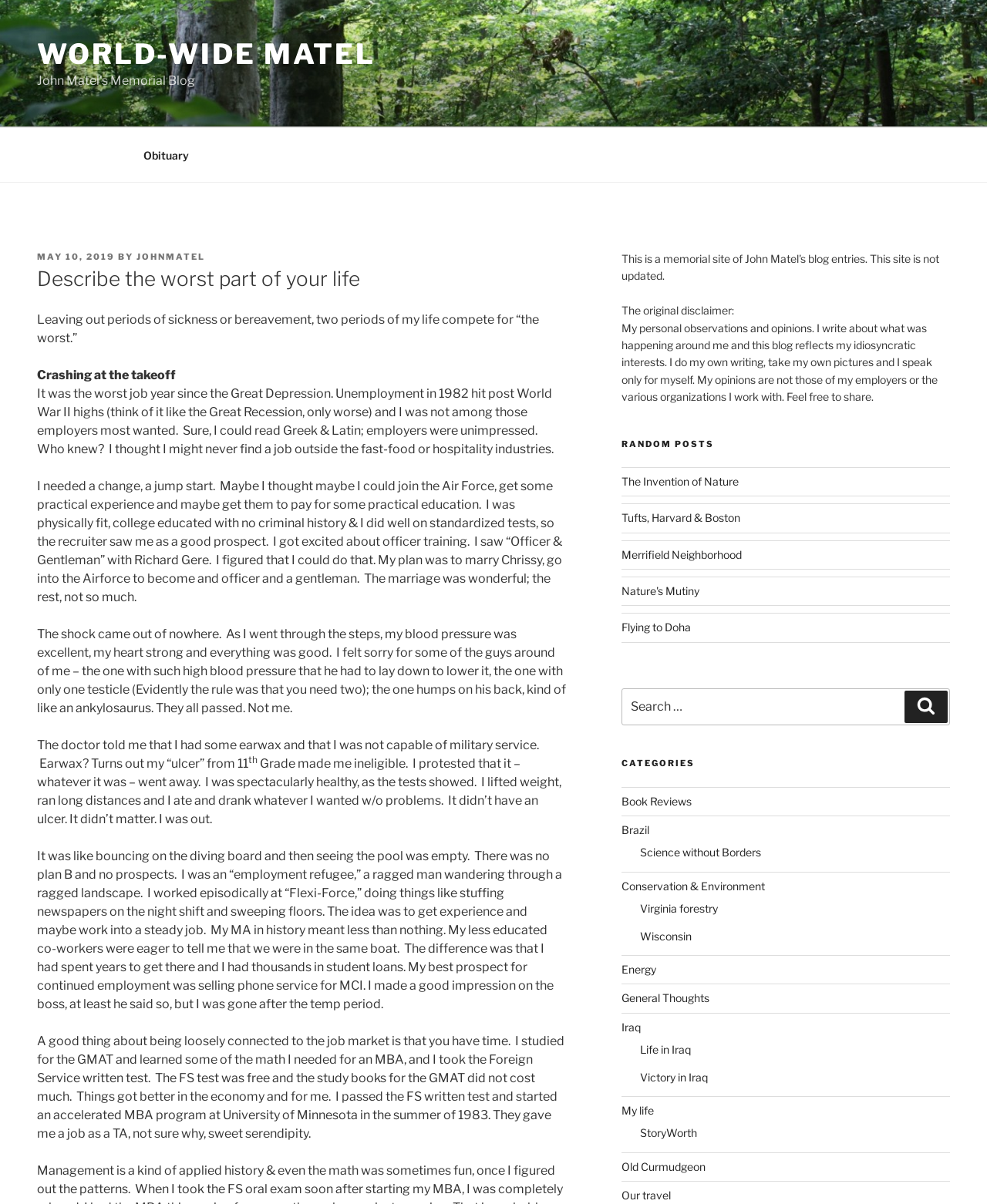Pinpoint the bounding box coordinates of the clickable area needed to execute the instruction: "Click on the 'CATEGORIES' heading". The coordinates should be specified as four float numbers between 0 and 1, i.e., [left, top, right, bottom].

[0.63, 0.629, 0.962, 0.639]